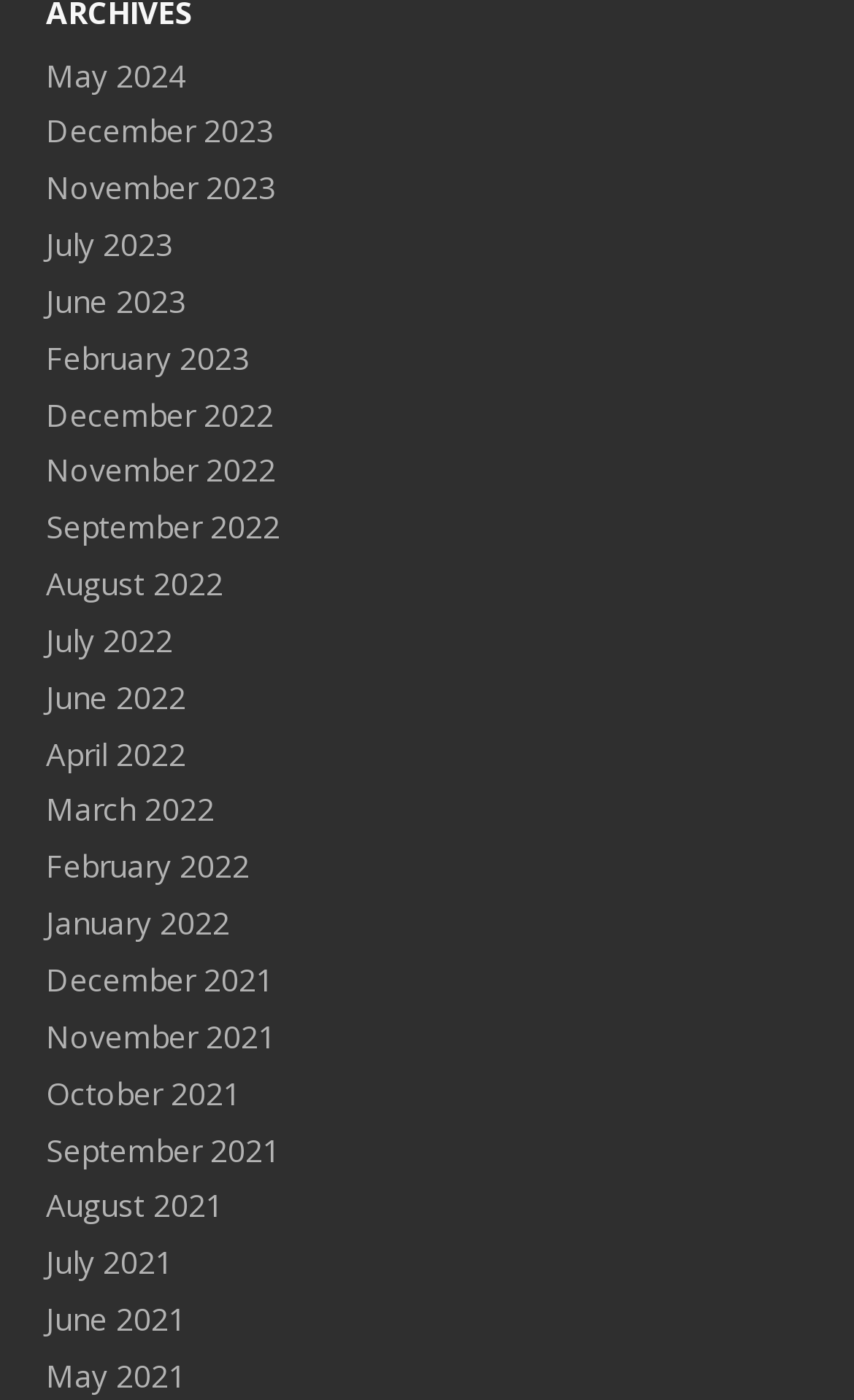Find the bounding box coordinates of the element you need to click on to perform this action: 'view May 2024'. The coordinates should be represented by four float values between 0 and 1, in the format [left, top, right, bottom].

[0.054, 0.038, 0.218, 0.068]